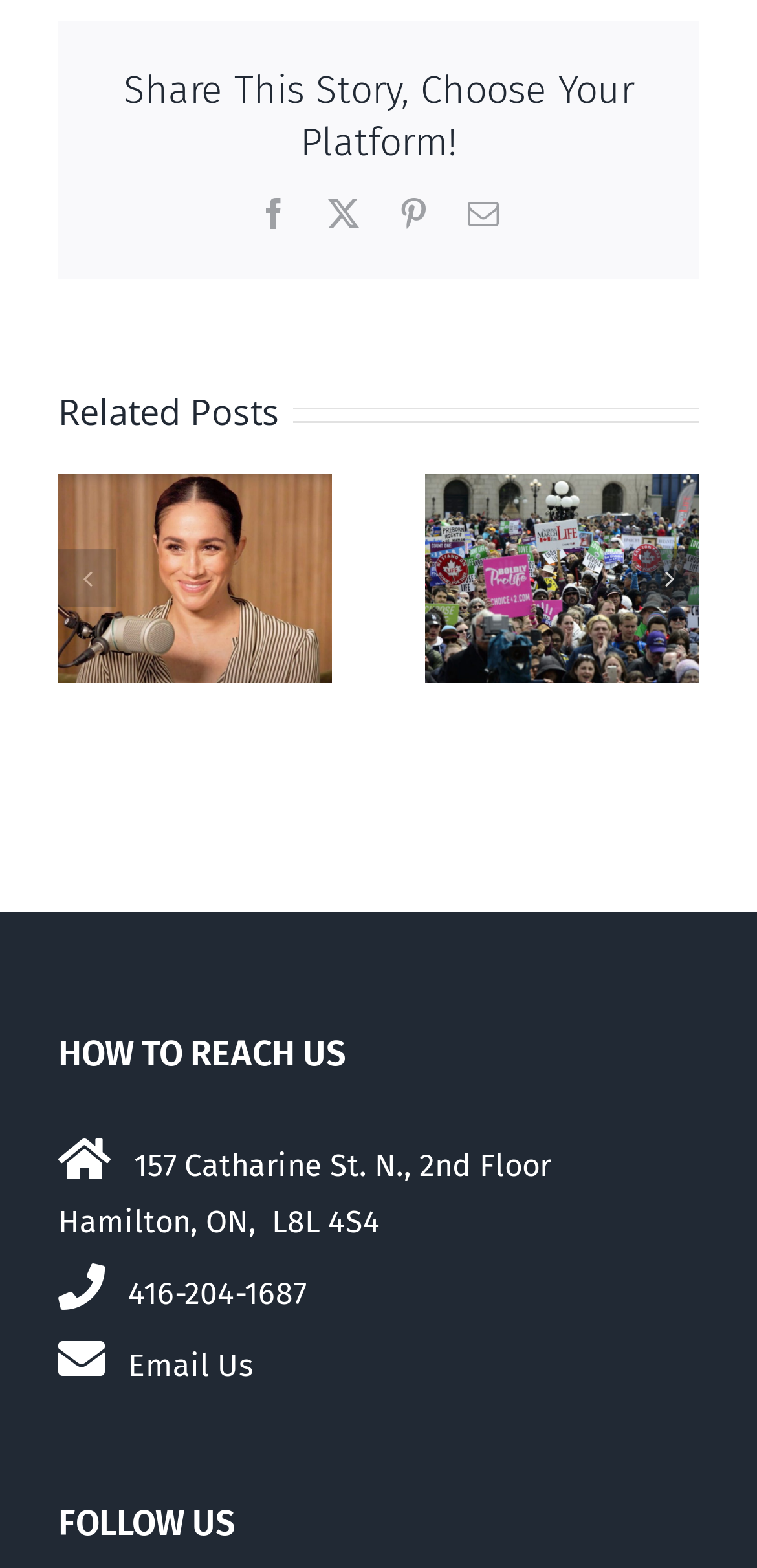Reply to the question below using a single word or brief phrase:
What is the address of the office?

157 Catharine St. N.